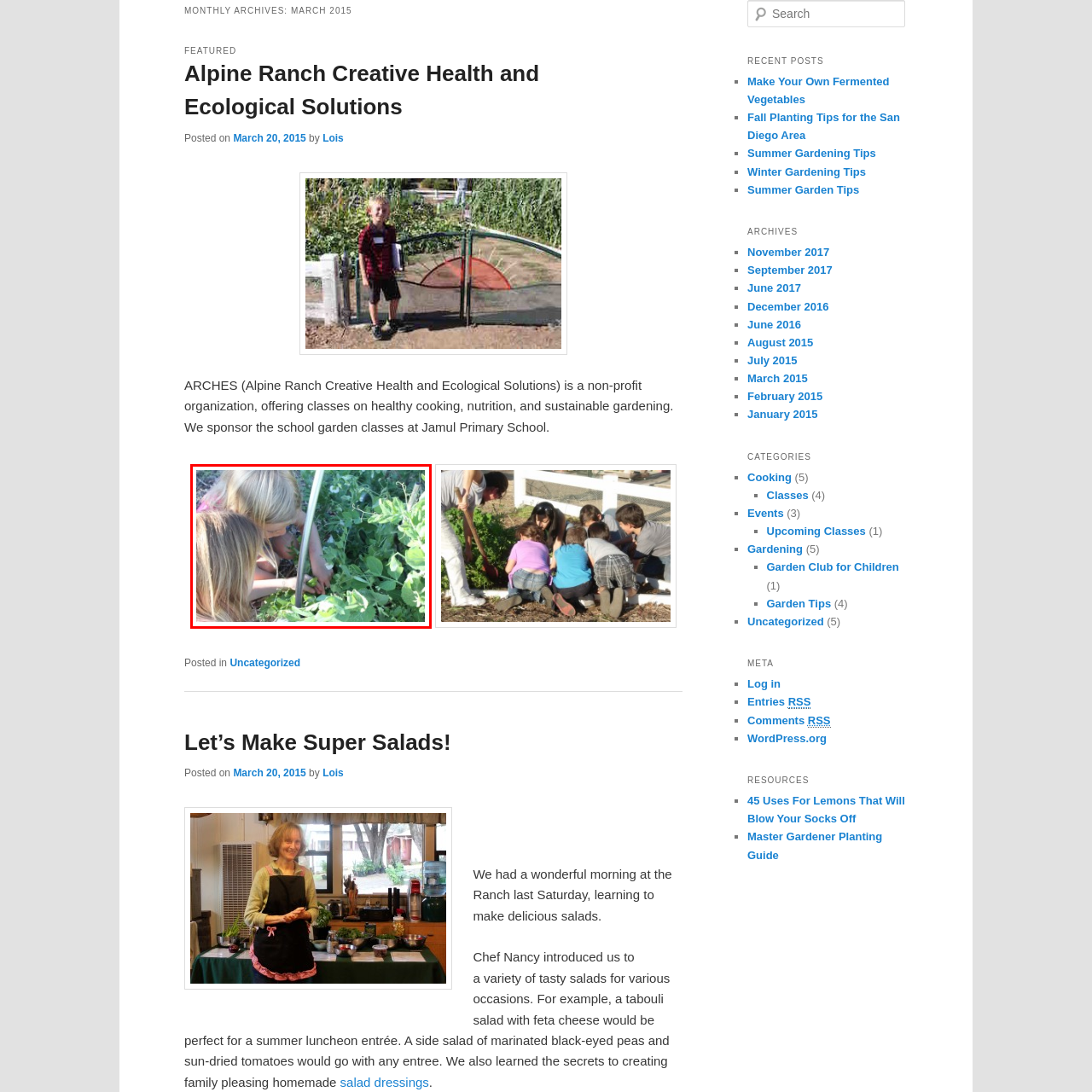Study the image inside the red outline, What is the scene capturing? 
Respond with a brief word or phrase.

Hands-on learning